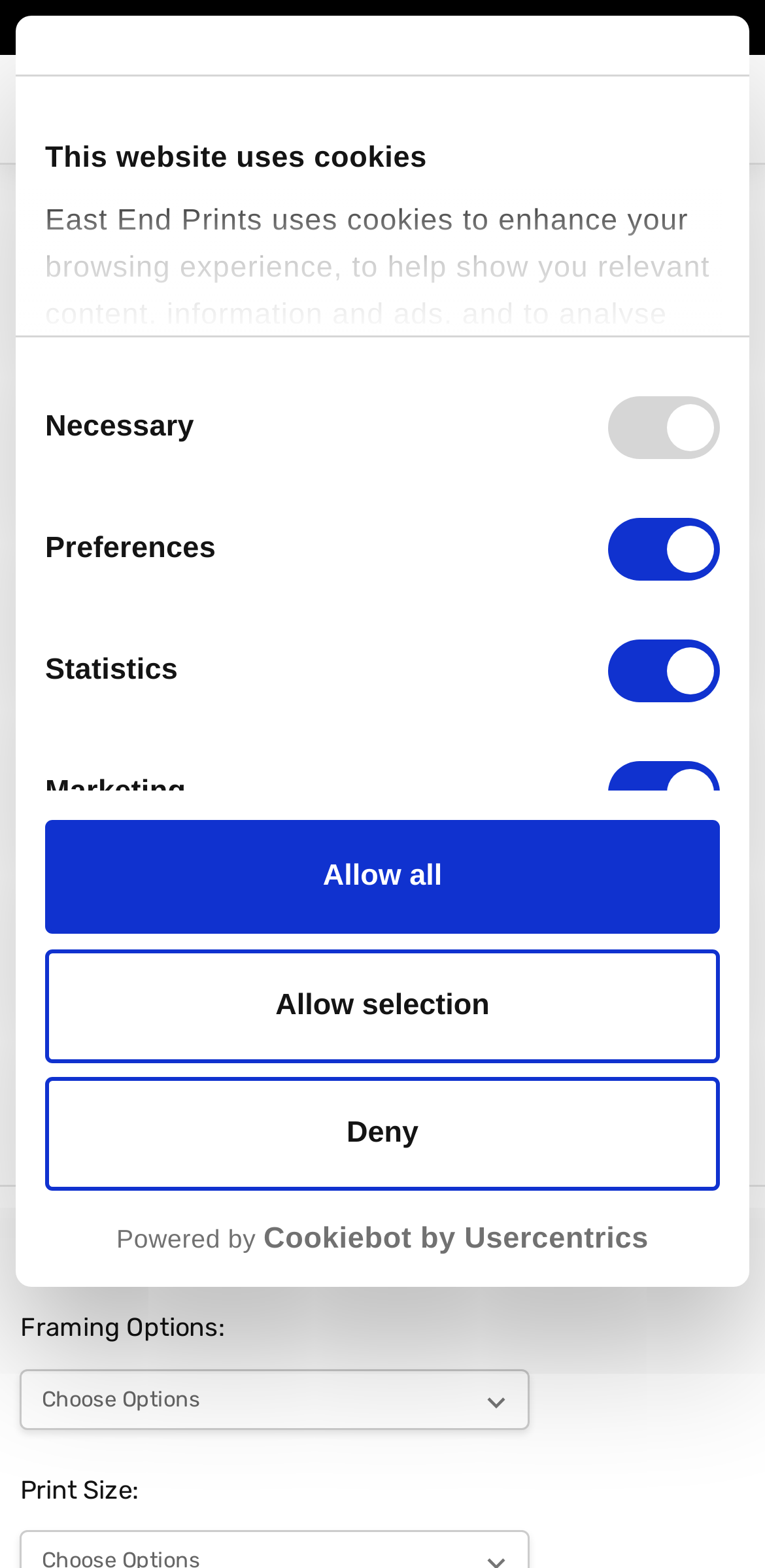What is the company name of the website?
Use the screenshot to answer the question with a single word or phrase.

East End Prints Ltd